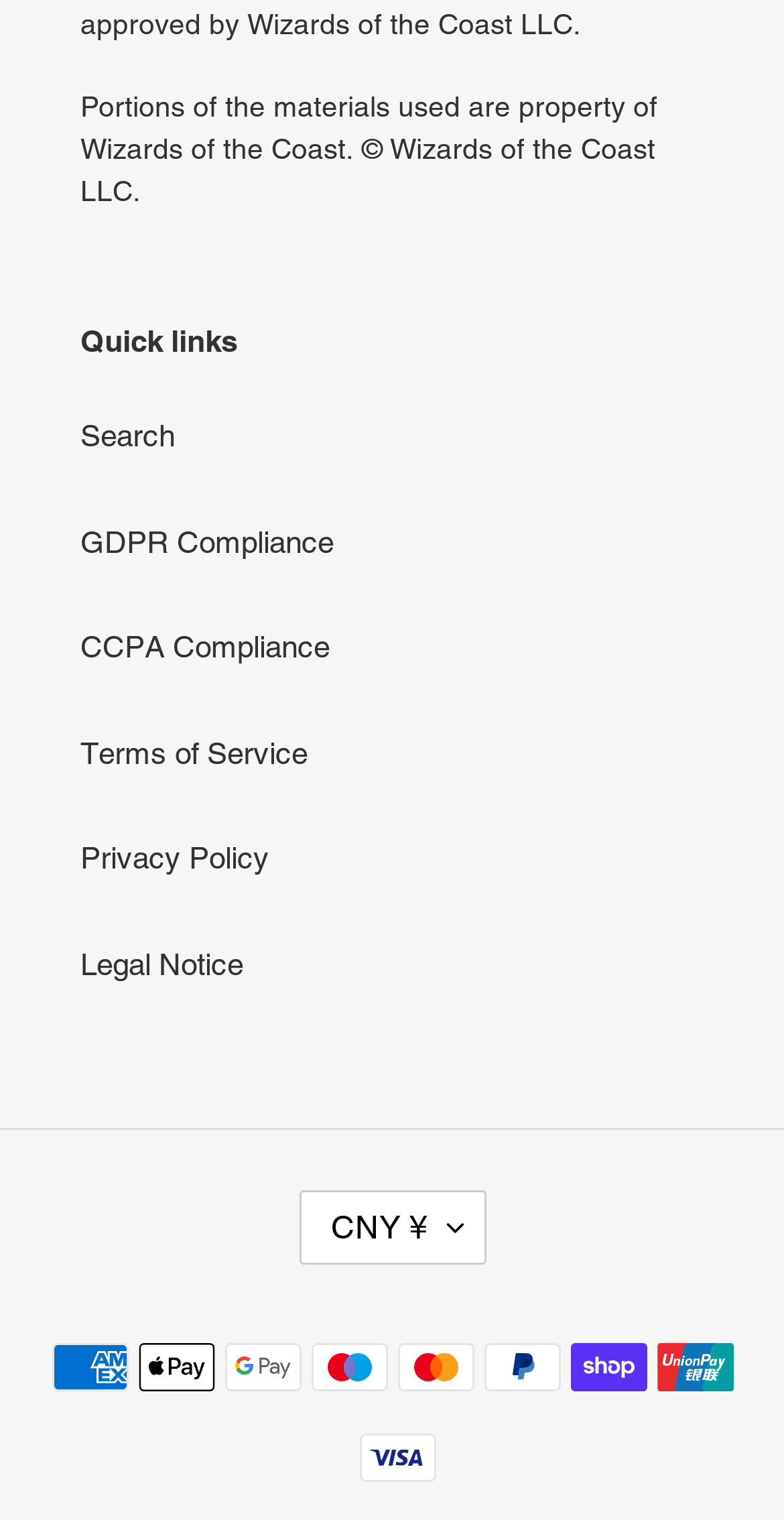Provide a short, one-word or phrase answer to the question below:
How many payment methods are listed?

9